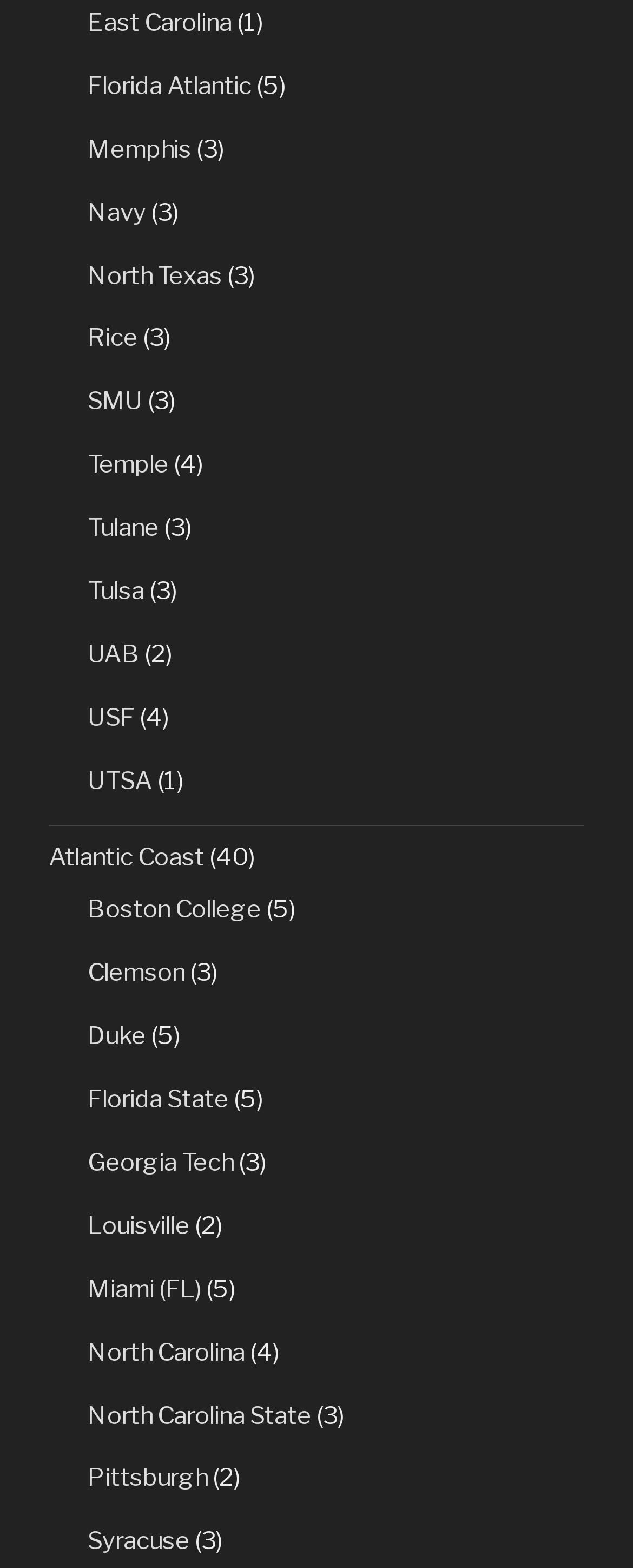Please determine the bounding box coordinates of the element to click in order to execute the following instruction: "click on East Carolina". The coordinates should be four float numbers between 0 and 1, specified as [left, top, right, bottom].

[0.138, 0.005, 0.367, 0.024]